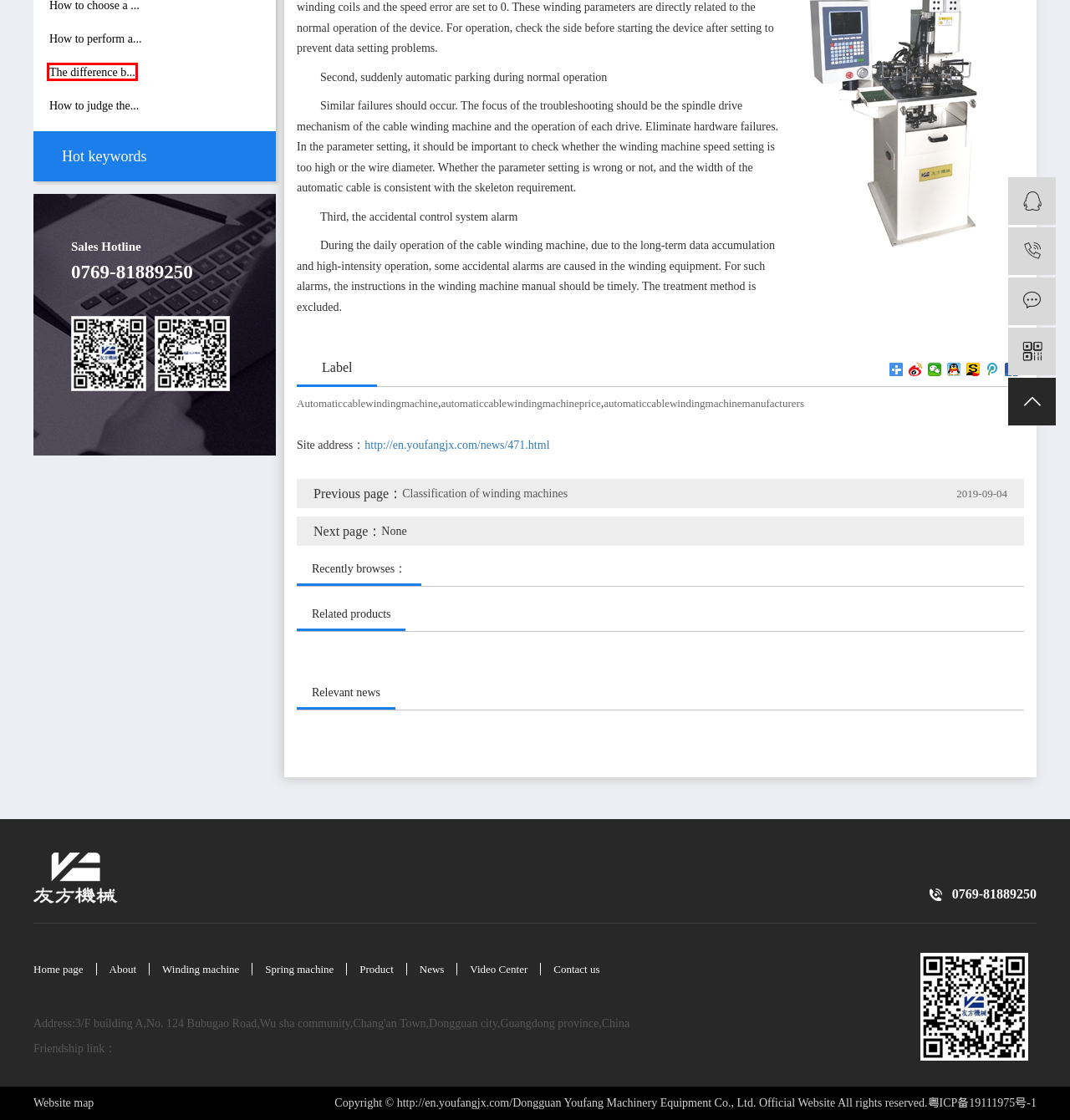Consider the screenshot of a webpage with a red bounding box around an element. Select the webpage description that best corresponds to the new page after clicking the element inside the red bounding box. Here are the candidates:
A. YouFang
B. The difference between automatic winding machine in semi-automatic winding machine
C. How to judge the pros and cons of automatic winding machine equipment
D. Classification of winding machines
E. How to perform automatic winding machine maintenance in summer
F. Inquiry_ coil winding machine factory-YouFang
G. Motor coil winding machine, air core coil winding machine, flat coil winding machine
H. Sitemap-YouFang

B